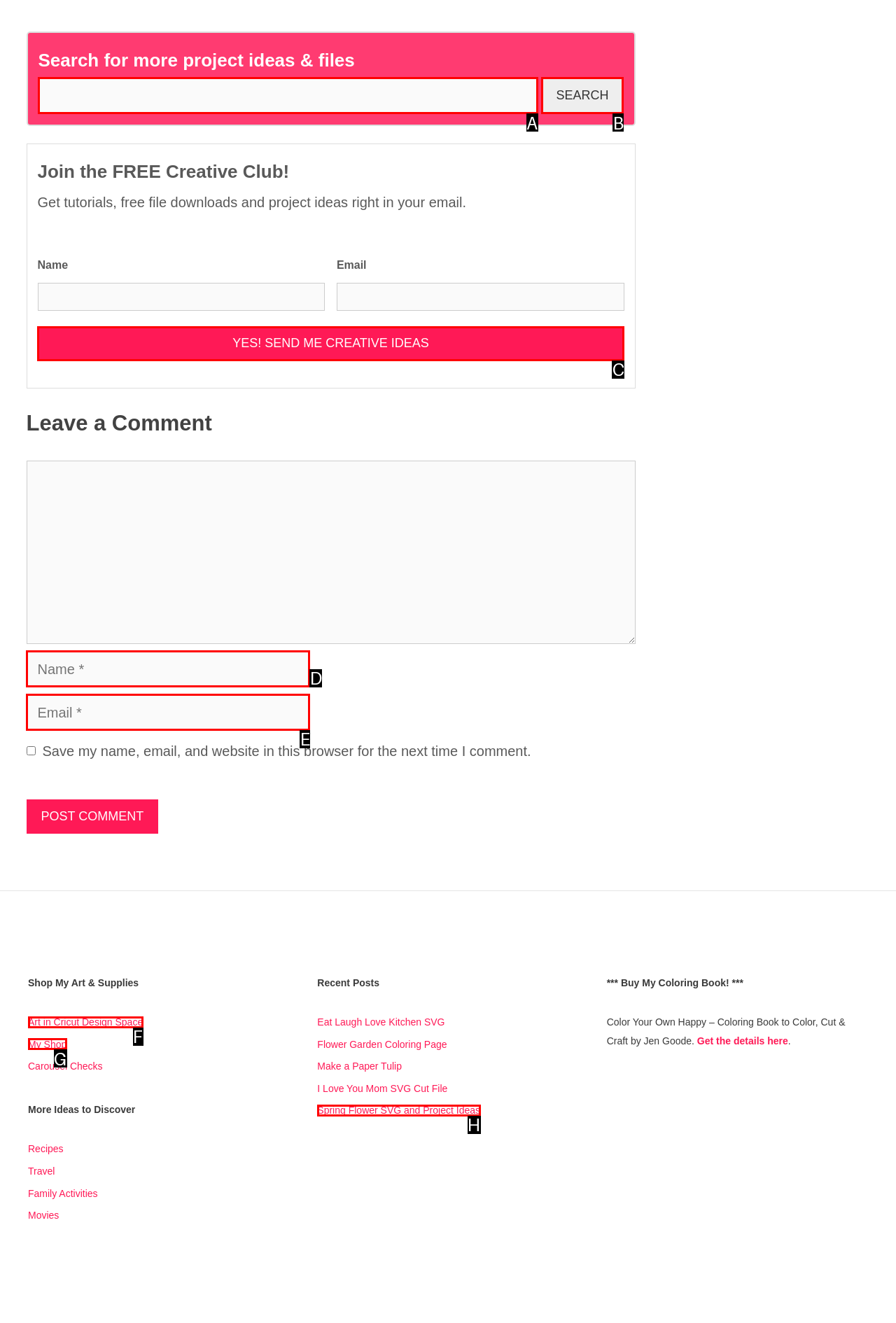Tell me which option best matches this description: value="YES! Send Me Creative Ideas"
Answer with the letter of the matching option directly from the given choices.

C